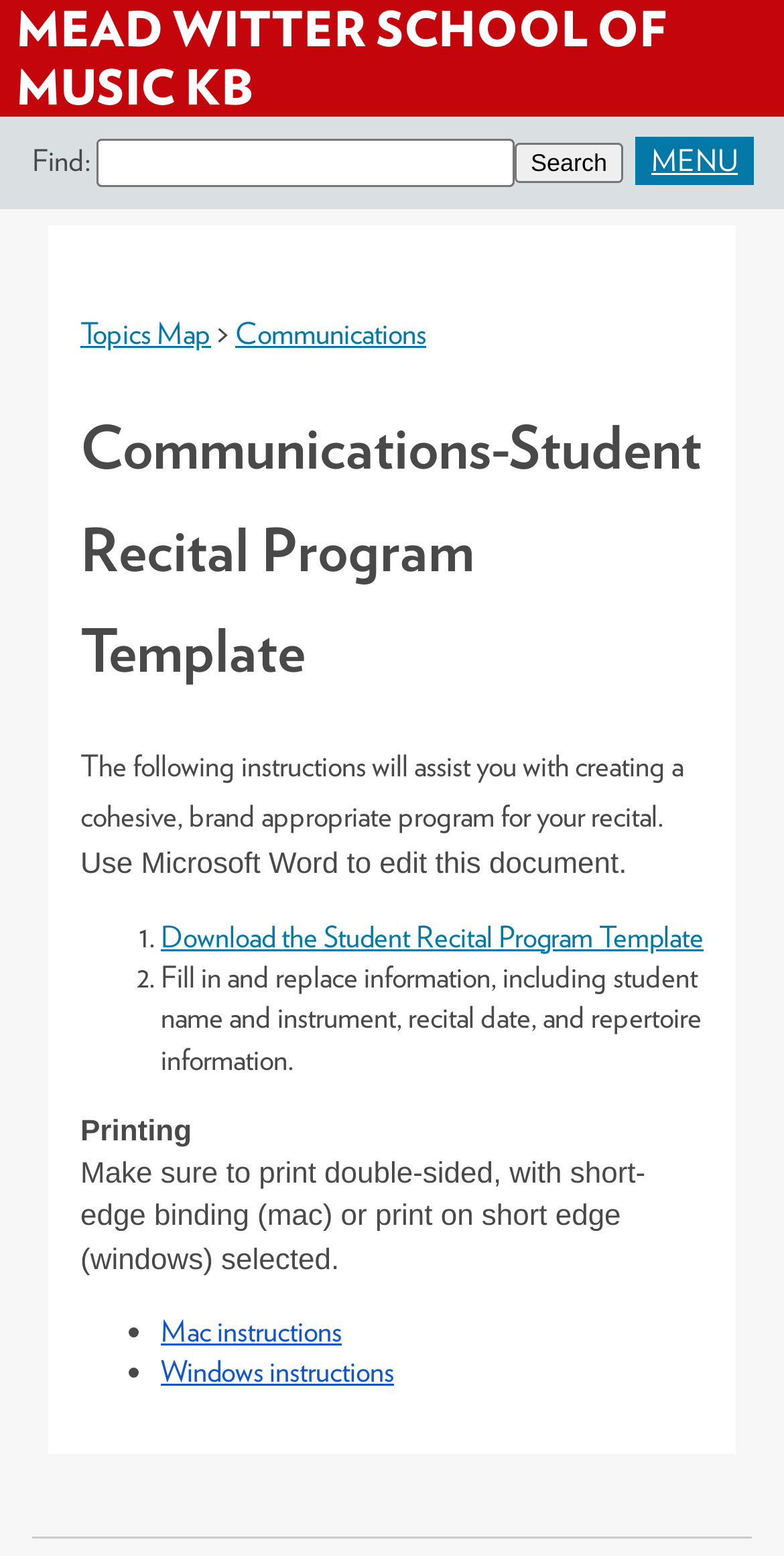Give a detailed account of the webpage.

The webpage is about the Mead Witter School of Music KB, with a prominent heading at the top of the page displaying the same title. Below the heading, there is a search bar with a form that includes a text box and a search button. To the right of the search bar, there is a link labeled "MENU".

The main content of the page is an article that takes up most of the page's real estate. Within the article, there are several links and paragraphs of text. At the top of the article, there are two links: "Topics Map" and "Communications". Below these links, there is a heading that reads "Communications-Student Recital Program Template".

The page then provides instructions on how to create a cohesive program for a recital, with several paragraphs of text explaining the process. There are also numbered lists with links to download templates and instructions on how to fill in the information. Additionally, there is a section on printing, with specific instructions on how to print the program double-sided.

At the bottom of the page, there are two links to instructions on how to print on Mac and Windows operating systems, respectively. Finally, there is a horizontal separator at the very bottom of the page.